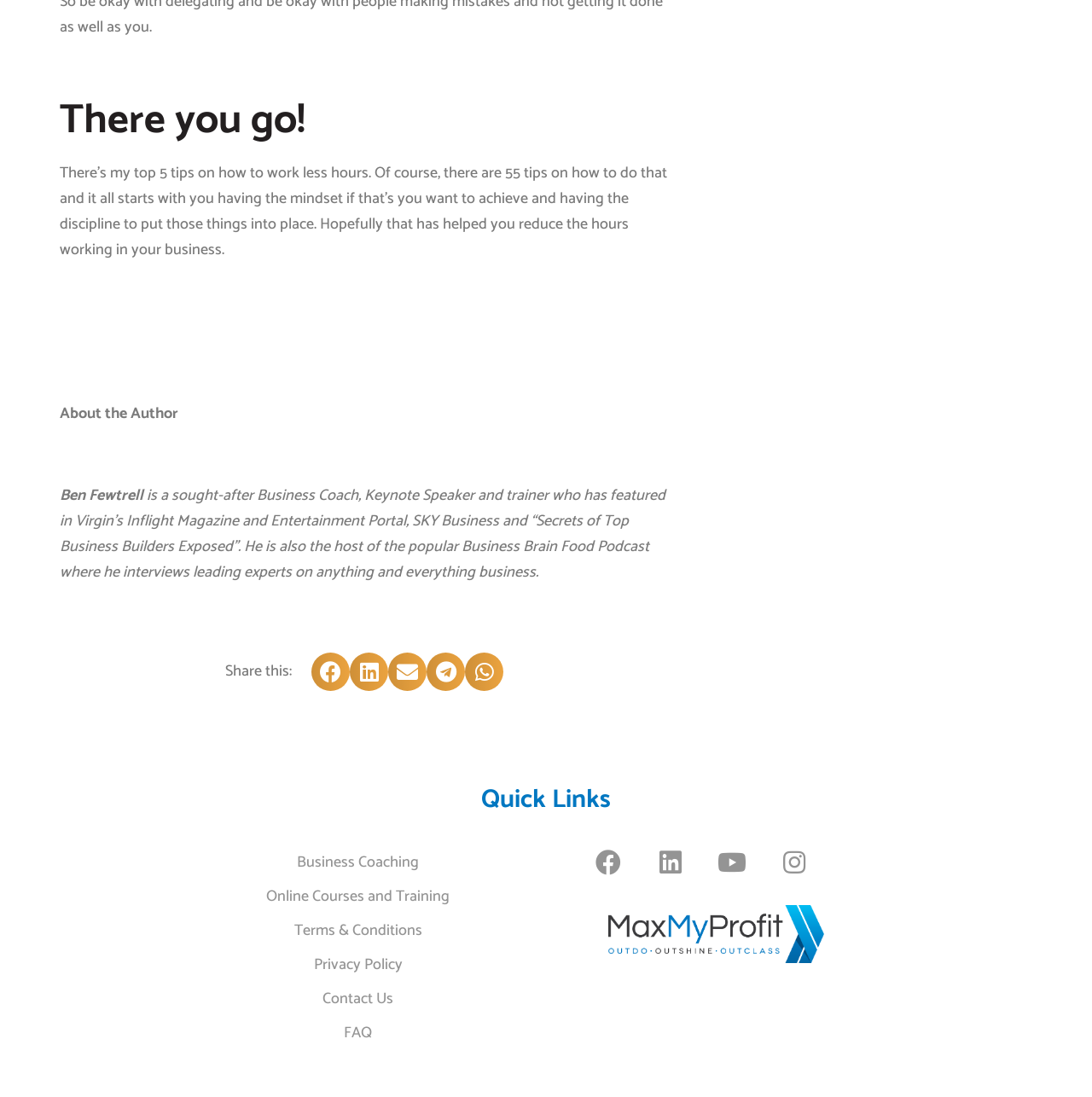Pinpoint the bounding box coordinates of the clickable element needed to complete the instruction: "Read the Summer Midnight Poem". The coordinates should be provided as four float numbers between 0 and 1: [left, top, right, bottom].

None